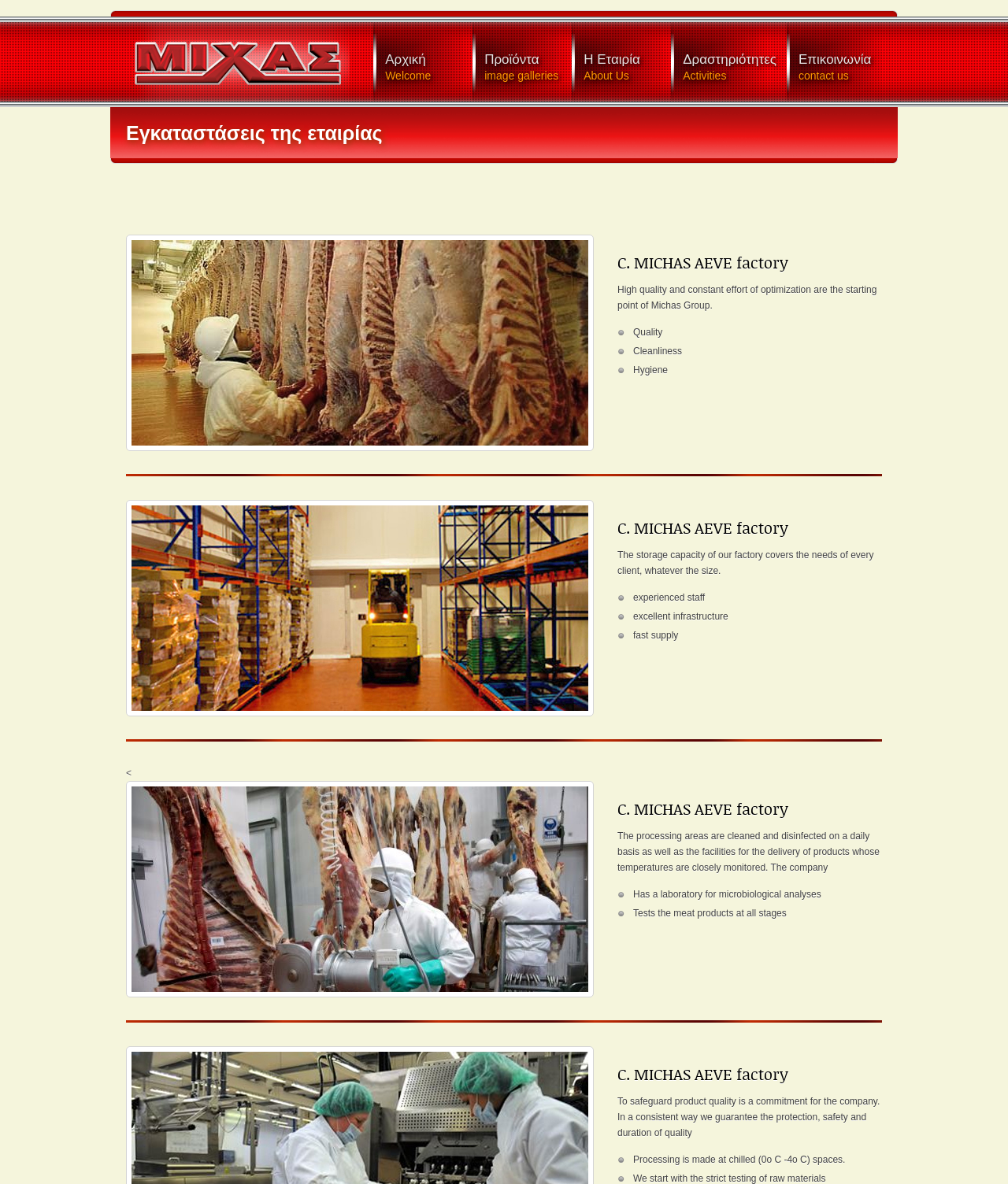Specify the bounding box coordinates of the area that needs to be clicked to achieve the following instruction: "Click on the 'Αρχική Welcome' link".

[0.37, 0.019, 0.465, 0.09]